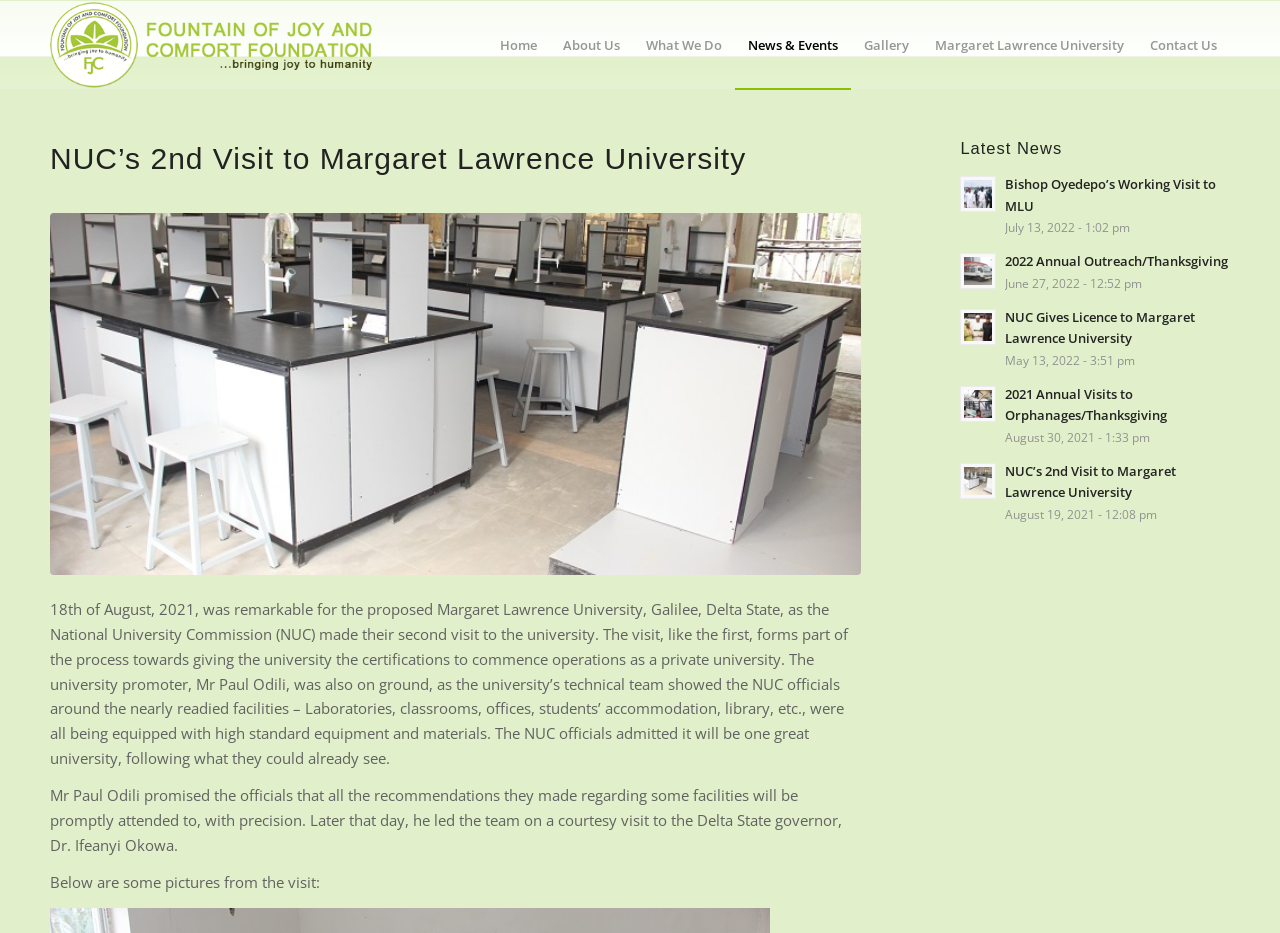Explain the webpage in detail.

The webpage is about the Fountain of Joy and Comfort Foundation, with a focus on the National University Commission's (NUC) second visit to the proposed Margaret Lawrence University in Galilee, Delta State. 

At the top, there is a navigation menu with links to 'Home', 'About Us', 'What We Do', 'News & Events', 'Gallery', 'Margaret Lawrence University', and 'Contact Us'. 

Below the navigation menu, there is a header section with a heading that reads 'NUC’s 2nd Visit to Margaret Lawrence University'. 

The main content of the webpage is divided into two sections. The first section describes the NUC's visit to the university, mentioning the university promoter, Mr. Paul Odili, and the NUC officials' positive impression of the university's facilities. 

The second section is a collection of news articles, labeled as 'Latest News', with links to five different news stories, including the one about the NUC's second visit to Margaret Lawrence University. 

There are no images on the page, but there is a mention of pictures from the visit at the bottom of the first section, suggesting that images may be present but not explicitly described in the accessibility tree.